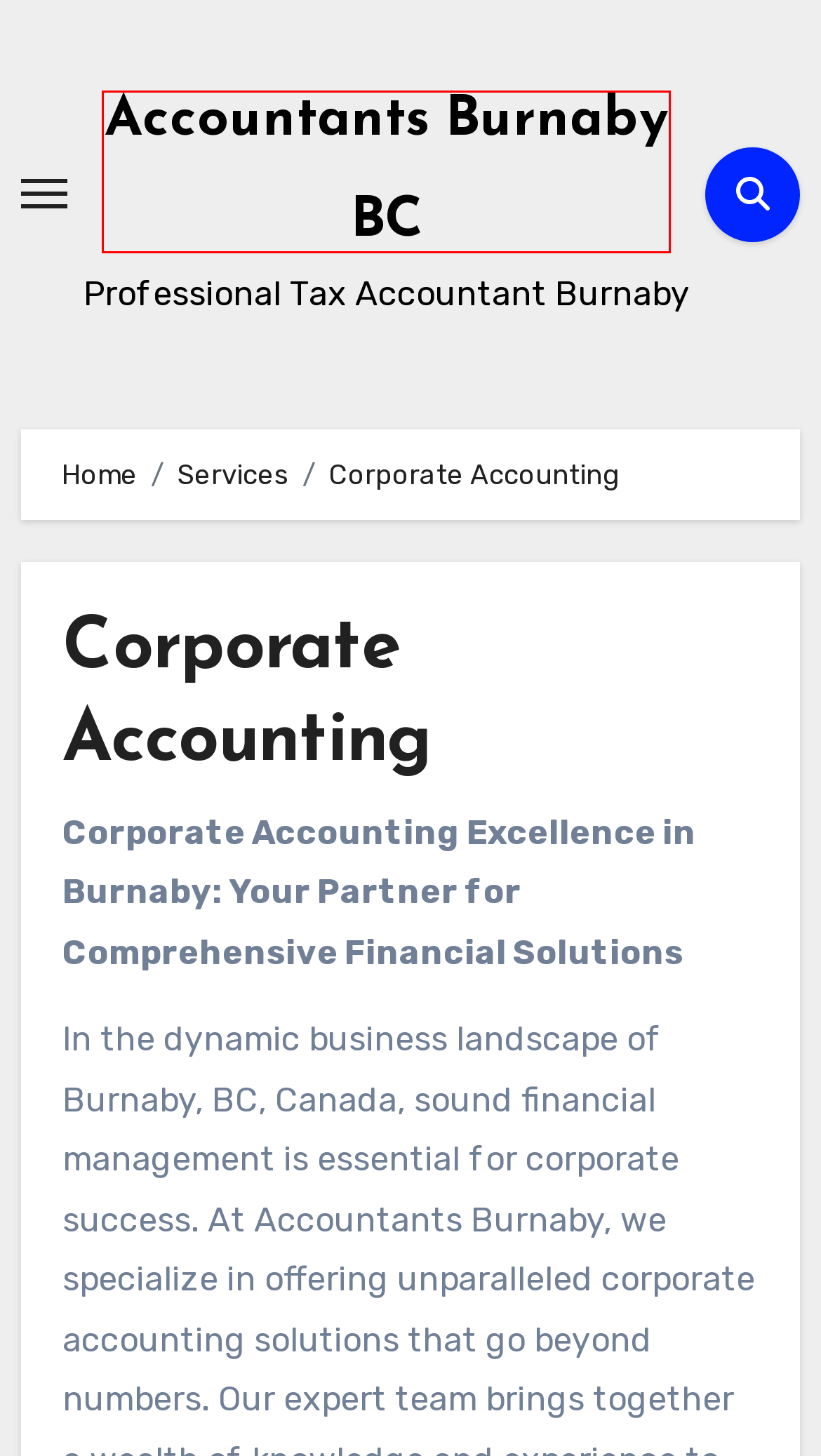You are given a screenshot of a webpage within which there is a red rectangle bounding box. Please choose the best webpage description that matches the new webpage after clicking the selected element in the bounding box. Here are the options:
A. Business Valuation - Accountants Burnaby BC
B. Services - Accountants Burnaby BC
C. Risk Management - Accountants Burnaby BC
D. International Tax Services - Accountants Burnaby BC
E. Accountants Burnaby BC - Professional Tax Accountant Burnaby
F. Tax Credits and Incentives - Accountants Burnaby BC
G. Business Restructuring - Accountants Burnaby BC
H. US Tax Preparation - Accountants Burnaby BC

E